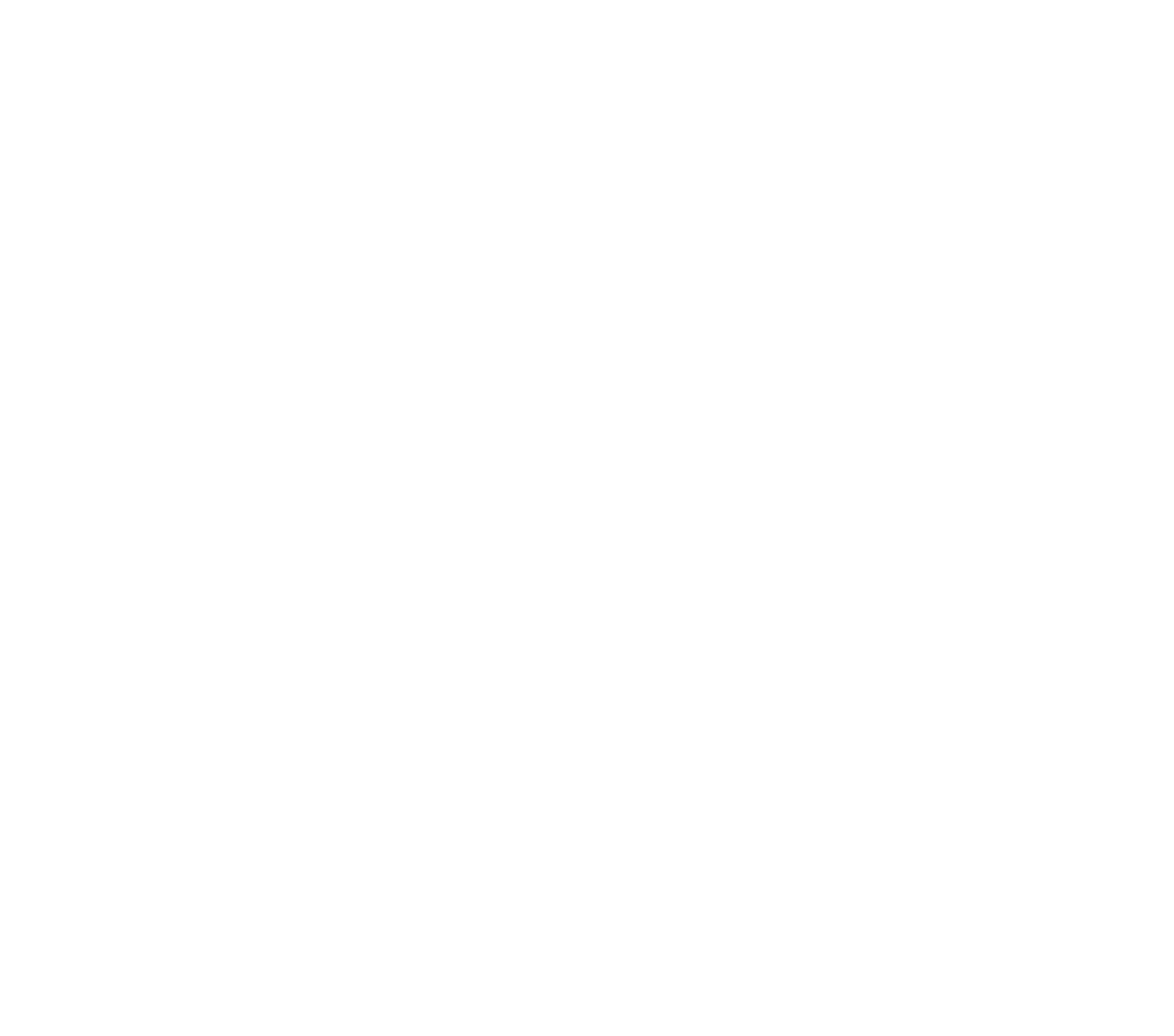What is the logo in the top-left corner of the footer?
Based on the image, respond with a single word or phrase.

KnowCompanies Logo